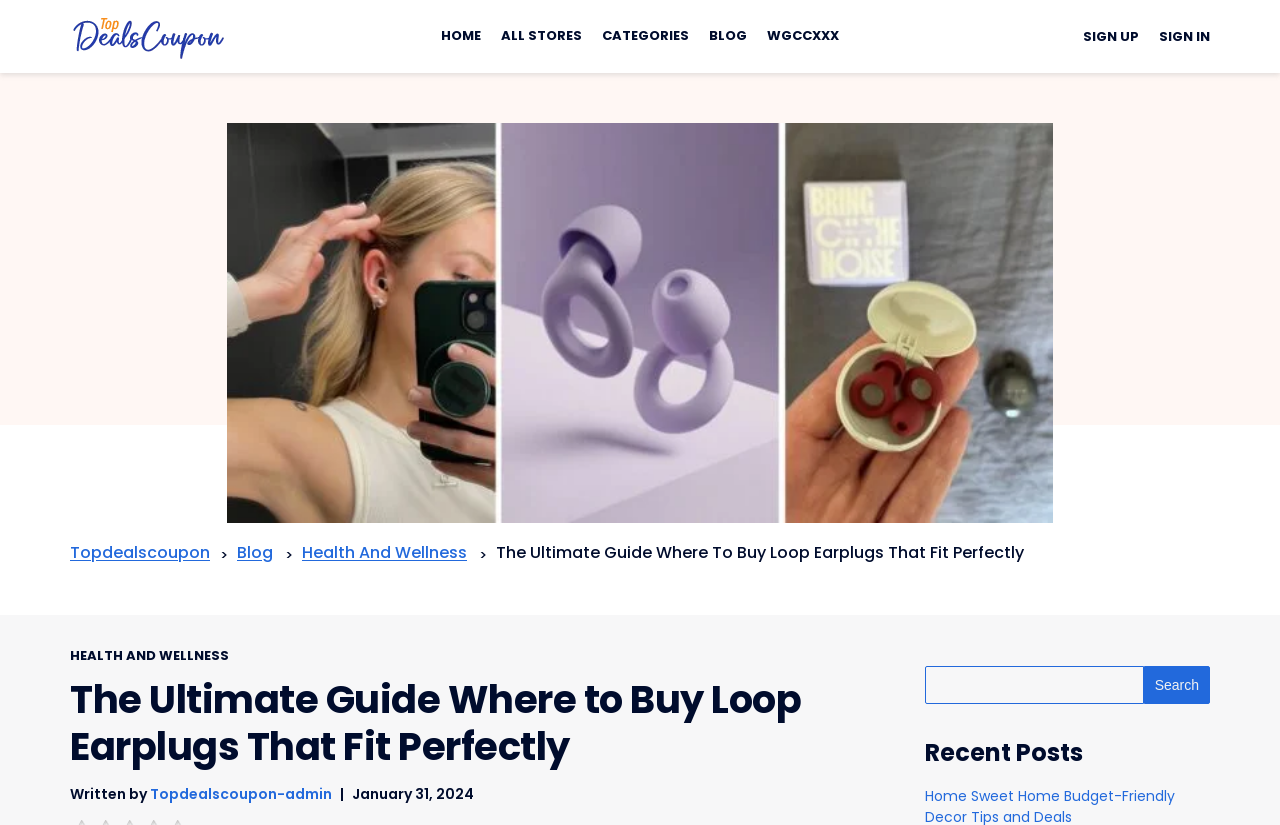Based on the image, please respond to the question with as much detail as possible:
What is the category of the article 'Health And Wellness' under?

I found the category by looking at the link 'Health And Wellness' which is located below the link 'Blog', indicating that 'Health And Wellness' is a category under the 'Blog' section.